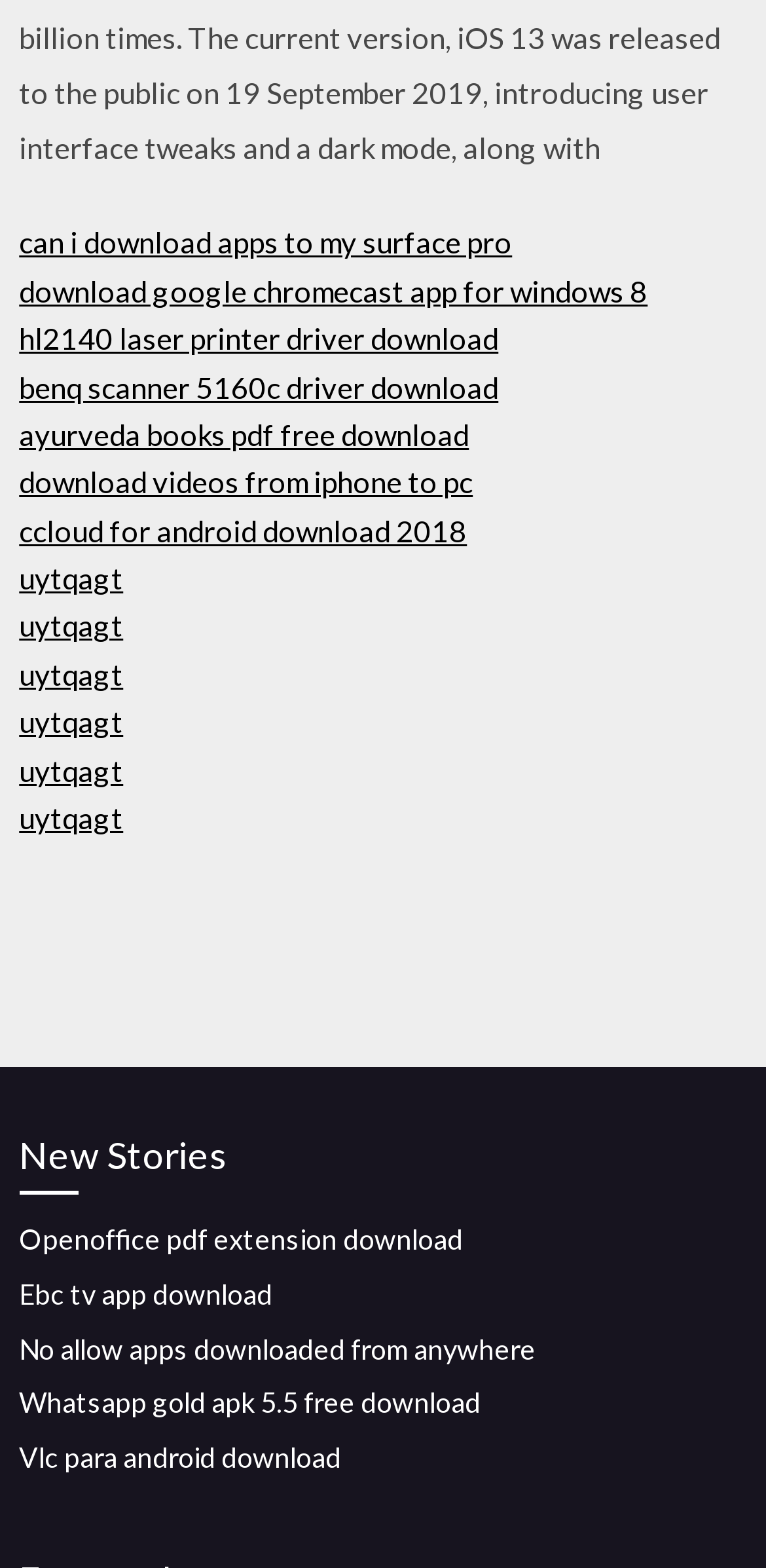What type of device is mentioned in the link 'Ebc tv app download'?
Refer to the image and give a detailed answer to the question.

The link 'Ebc tv app download' mentions 'tv' in its text, which implies that the device being referred to is a television, and the link is likely related to downloading a TV app.